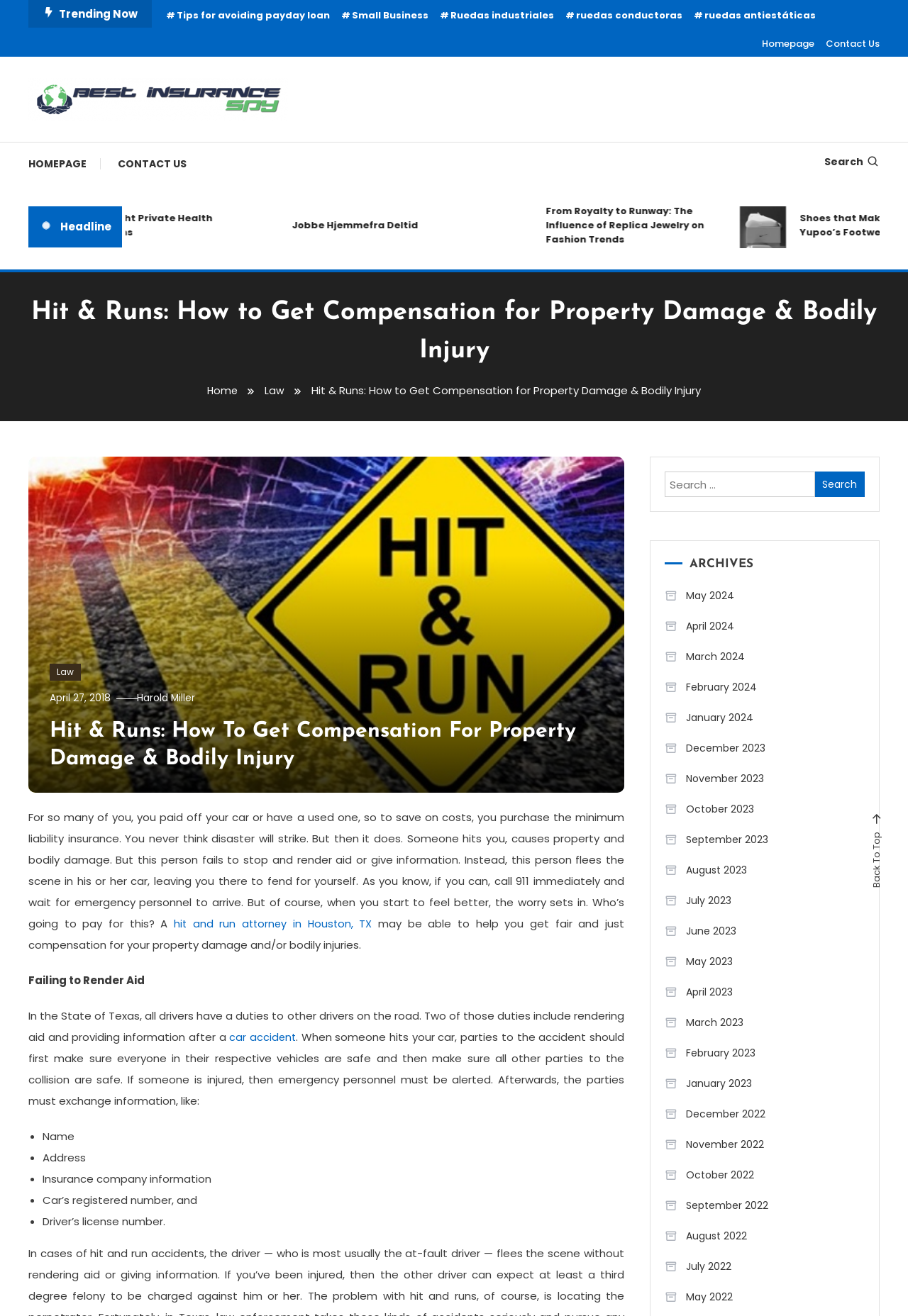Please find the bounding box coordinates for the clickable element needed to perform this instruction: "Click on the 'Hit and Run Attorney in Houston, TX' link".

[0.19, 0.696, 0.412, 0.708]